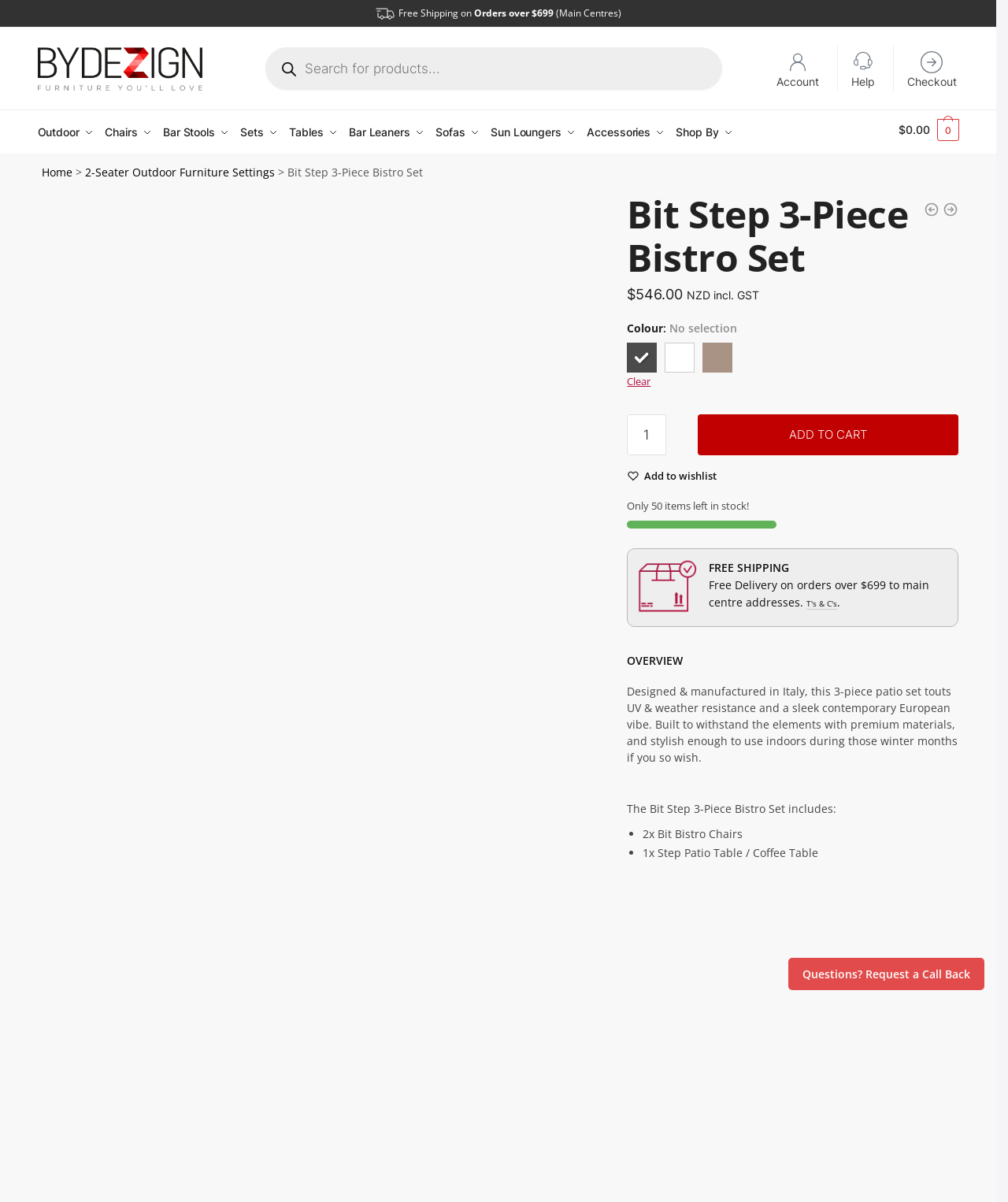Using the information in the image, give a detailed answer to the following question: How much does the product cost?

I found the answer by looking at the price information displayed on the webpage, which is located below the product title and includes the price in New Zealand dollars, including GST.